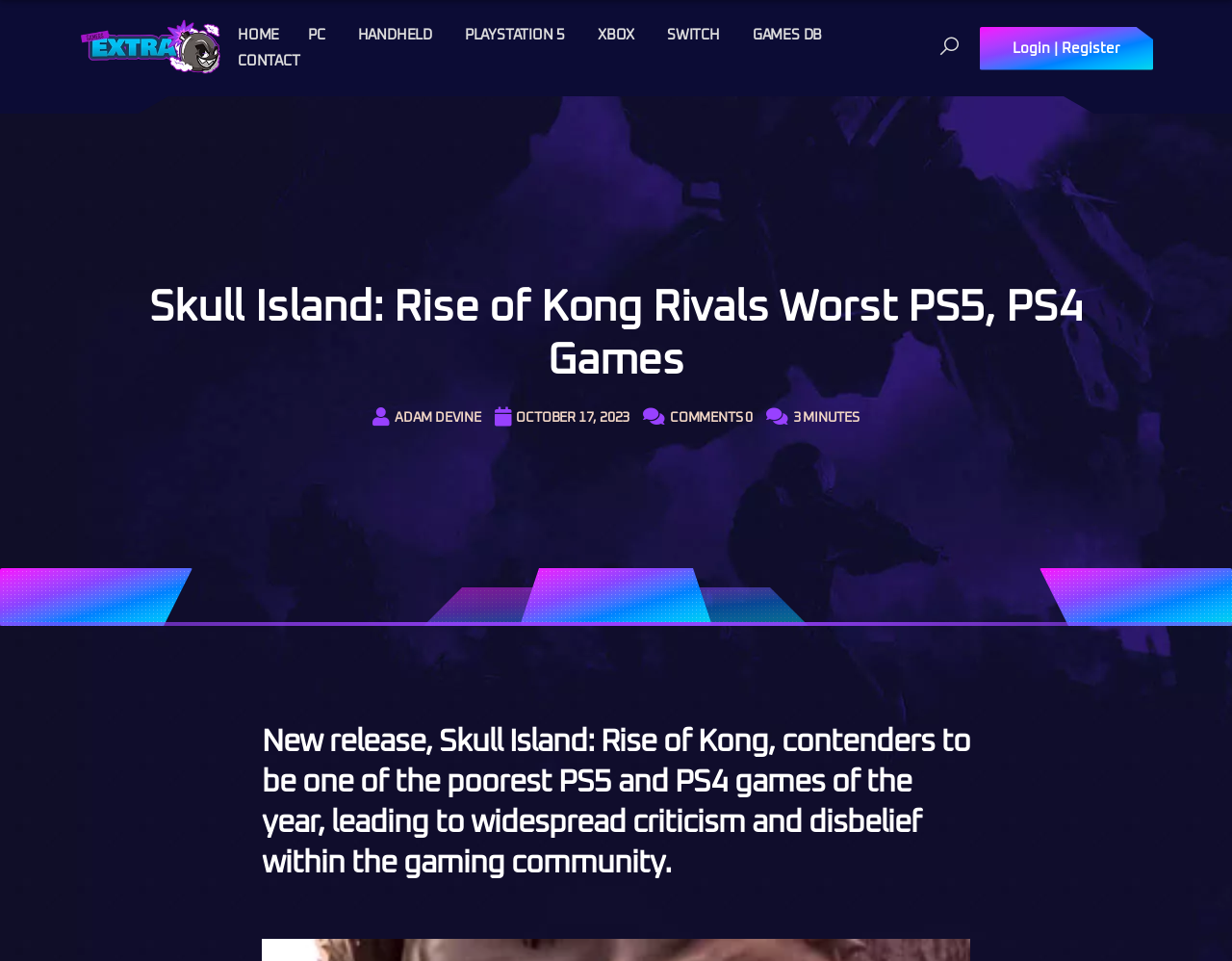Who is the author of the article?
Please provide a detailed answer to the question.

I looked for the author's name in the article metadata and found it next to the publication date.